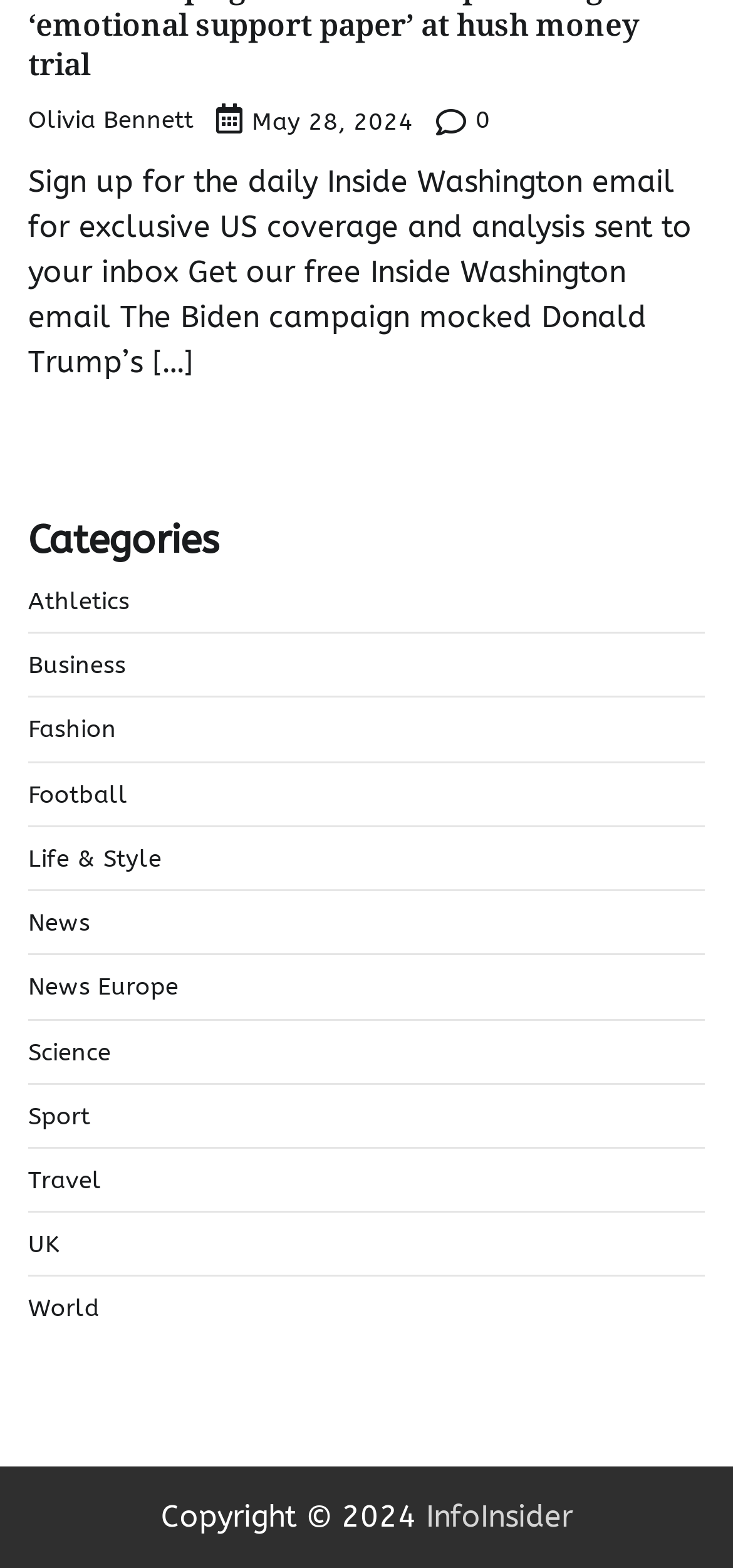Please find and report the bounding box coordinates of the element to click in order to perform the following action: "Click the Home link". The coordinates should be expressed as four float numbers between 0 and 1, in the format [left, top, right, bottom].

None